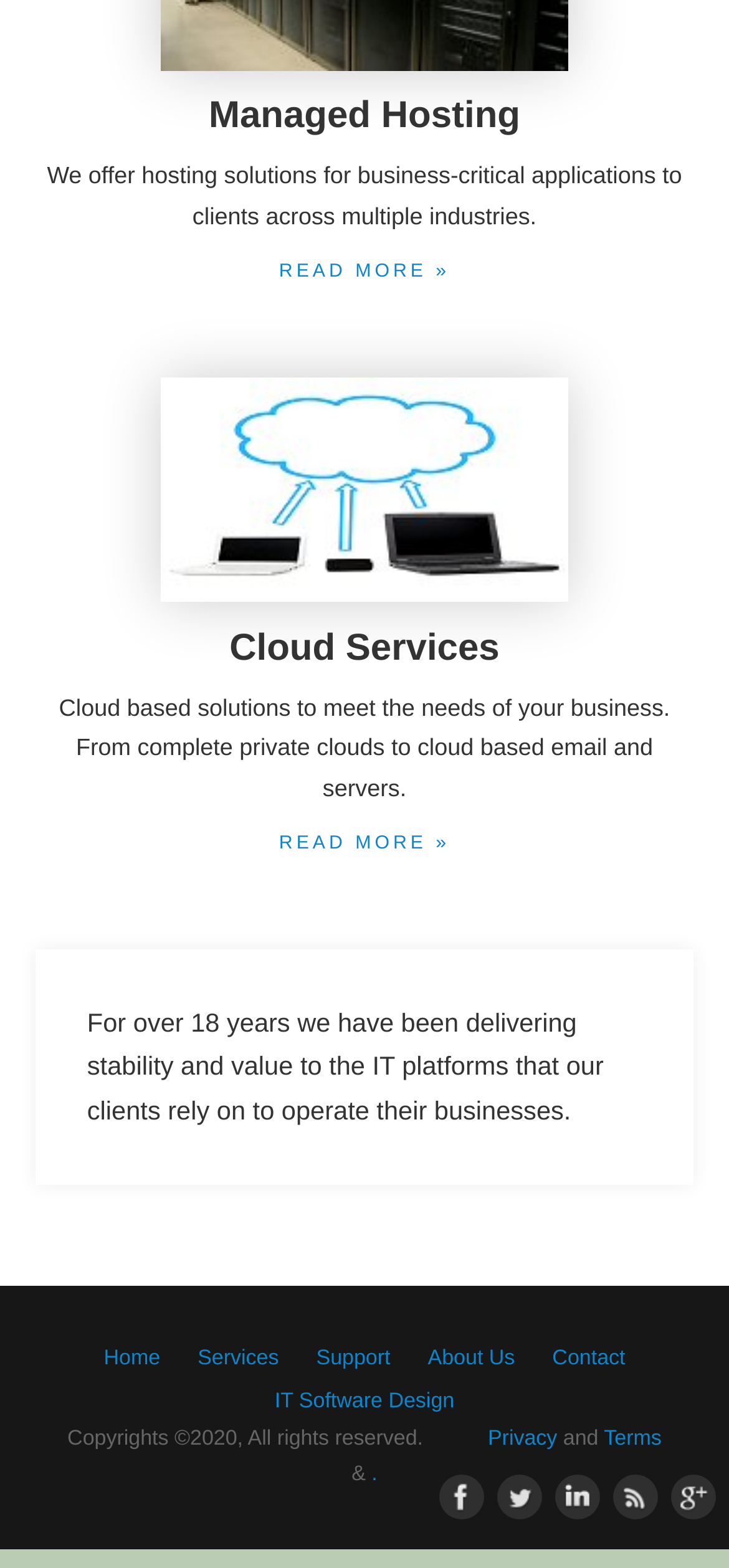Find the bounding box coordinates for the area that should be clicked to accomplish the instruction: "Visit IT Software Design".

[0.377, 0.887, 0.623, 0.902]